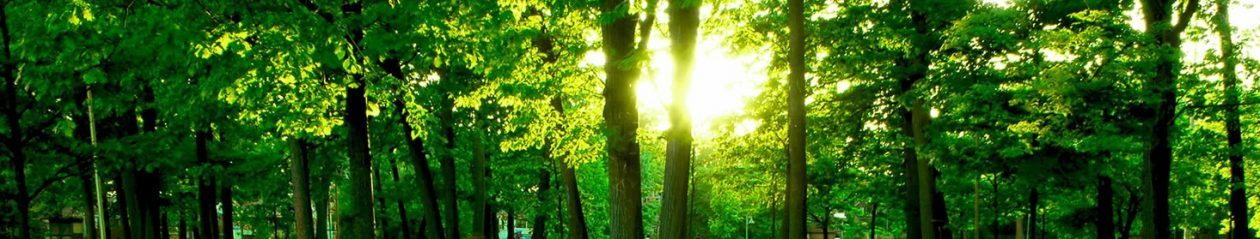Illustrate the image with a detailed caption.

The image showcases a lush, vibrant forest scene bathed in golden sunlight, filtering through a canopy of rich green leaves. Tall trees stand majestically, their trunks reaching skyward, creating a serene and peaceful atmosphere. The interplay of light and shadow highlights the natural beauty and tranquility of the environment, inviting viewers to appreciate the refreshing vitality of the outdoors. This picturesque setting perfectly embodies the theme of connection with nature, commonly found in discussions about woodworking and craftsmanship, like those featured on Tom's Workbench.